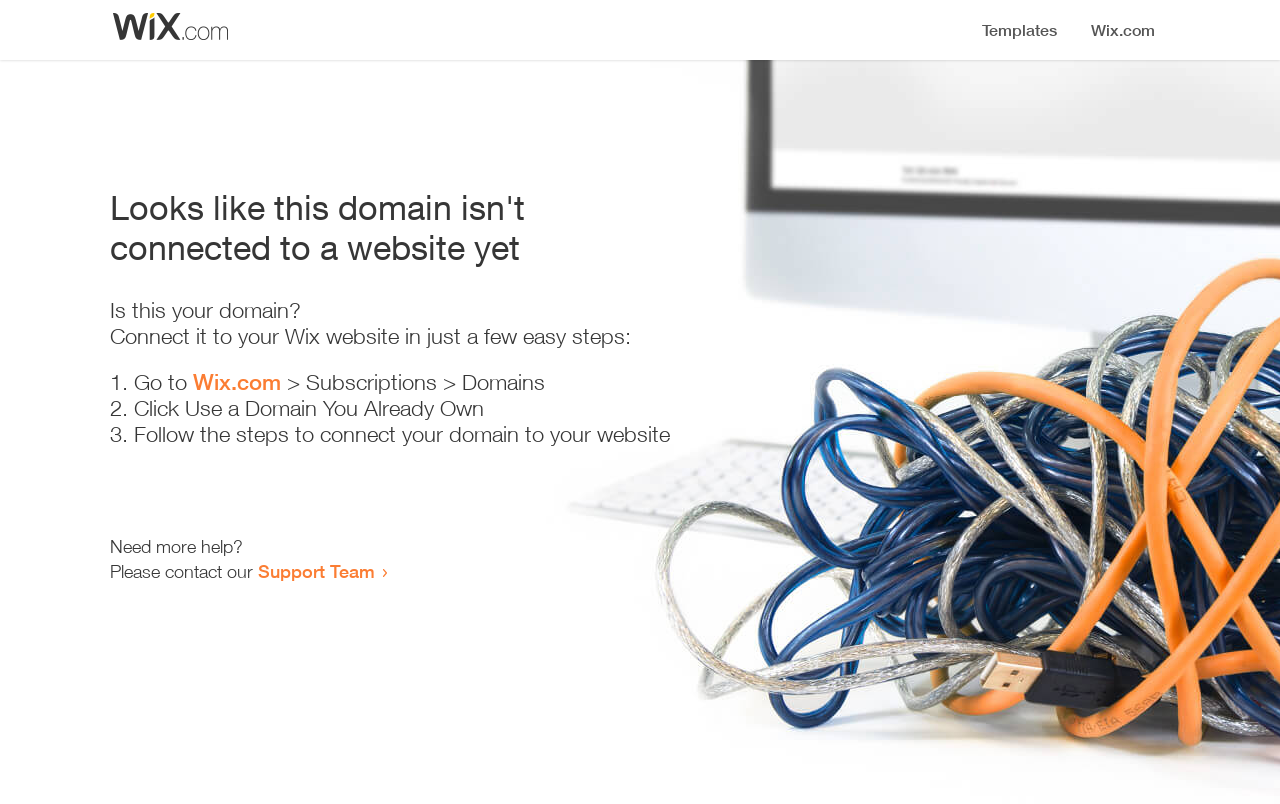What is the current status of the domain?
Use the information from the image to give a detailed answer to the question.

Based on the heading 'Looks like this domain isn't connected to a website yet', it is clear that the domain is not currently connected to a website.